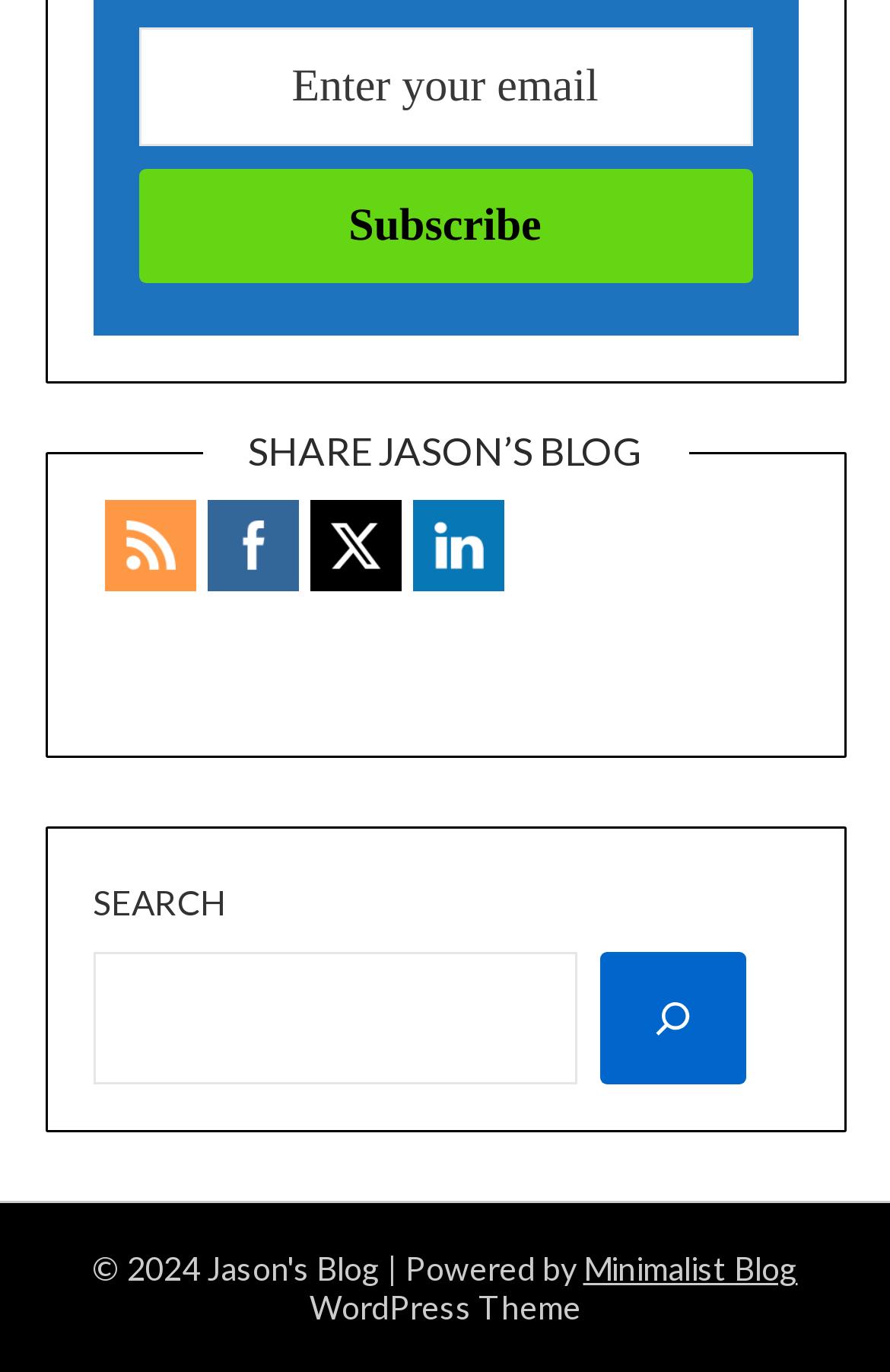Answer the question using only a single word or phrase: 
What is the function of the search box?

Search the blog